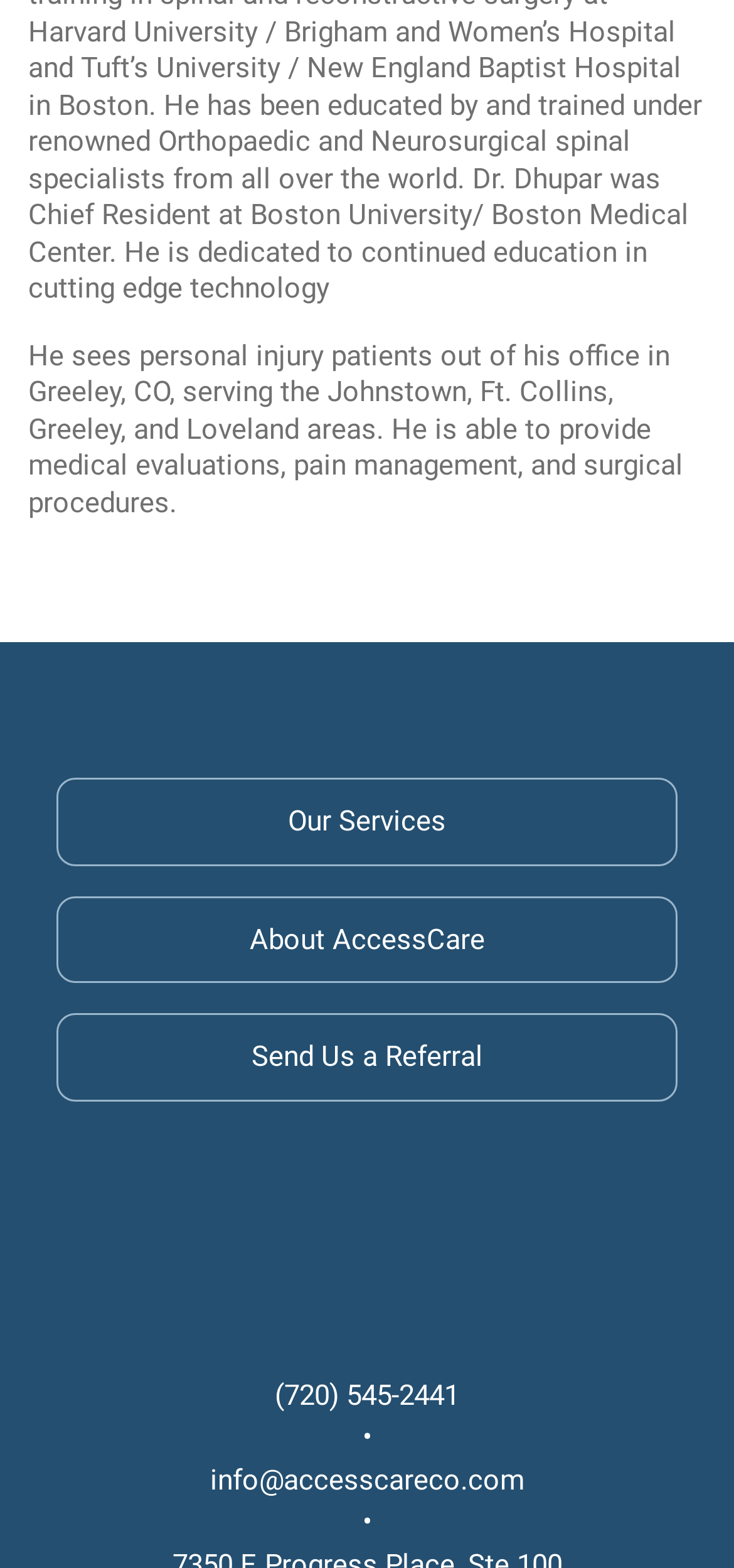Please answer the following question using a single word or phrase: 
How many links are available in the main section?

4